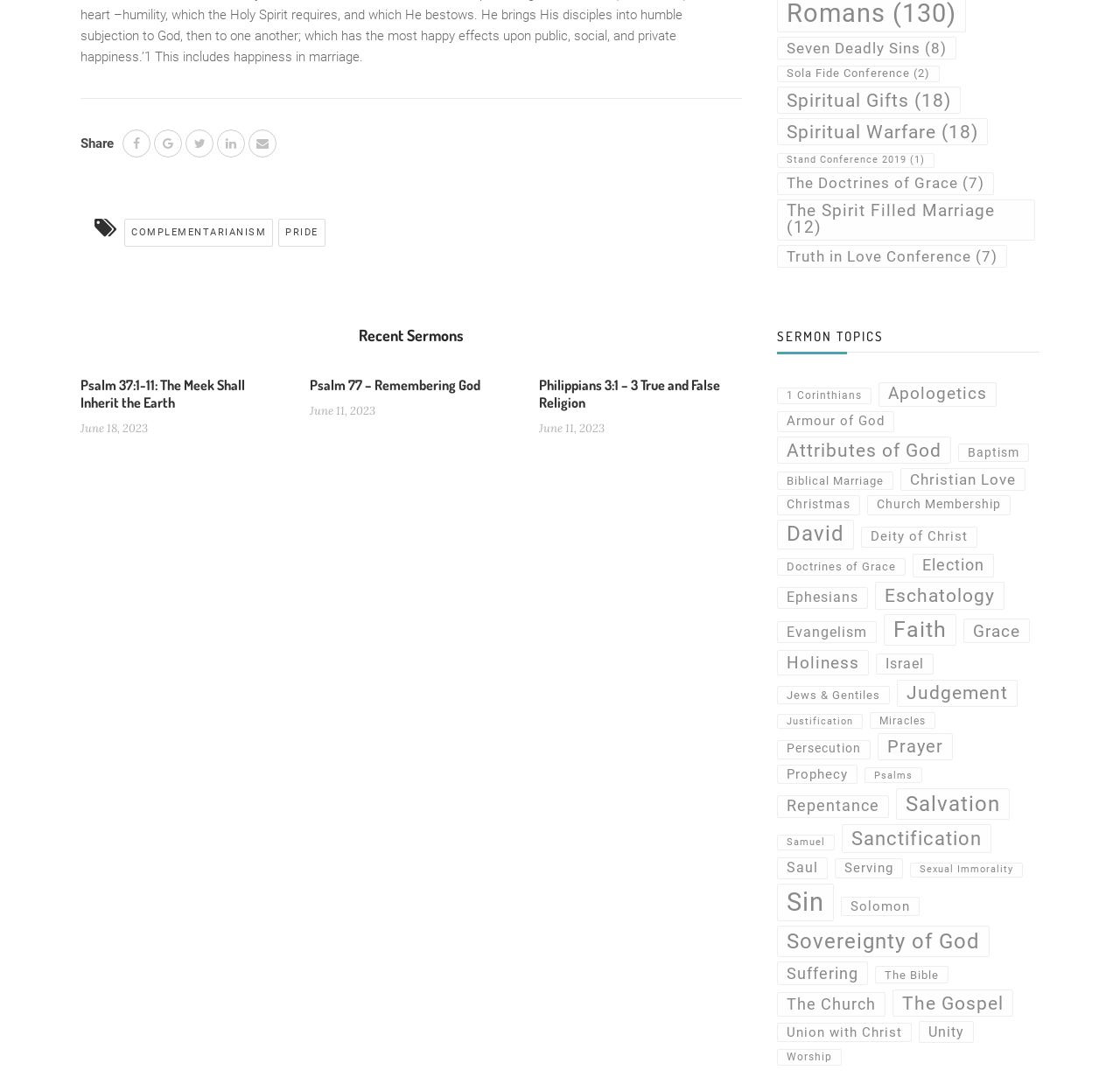Highlight the bounding box coordinates of the region I should click on to meet the following instruction: "Browse sermons by topic '1 Corinthians'".

[0.694, 0.36, 0.778, 0.375]